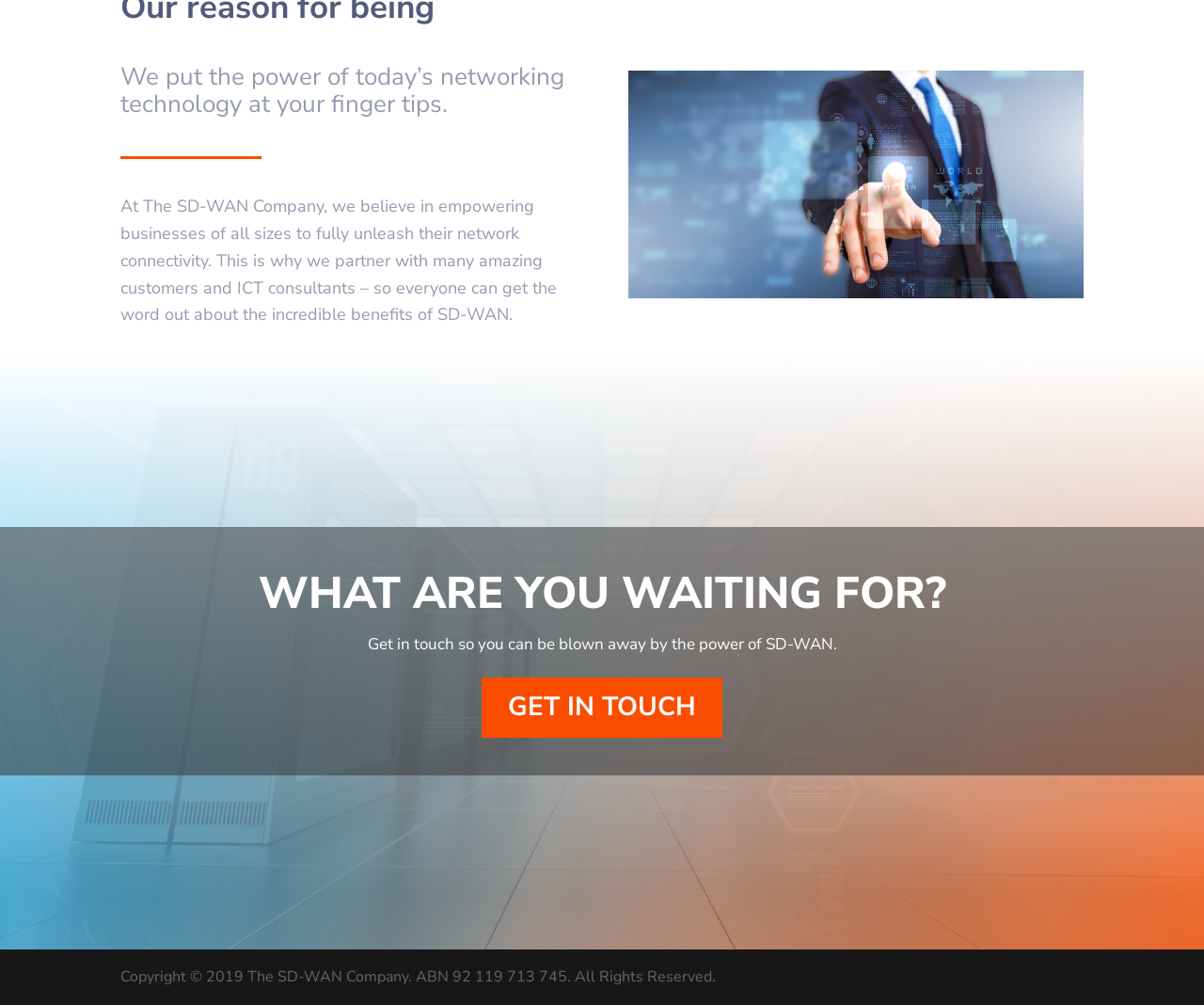Predict the bounding box of the UI element that fits this description: "Get in touch".

[0.4, 0.674, 0.6, 0.734]